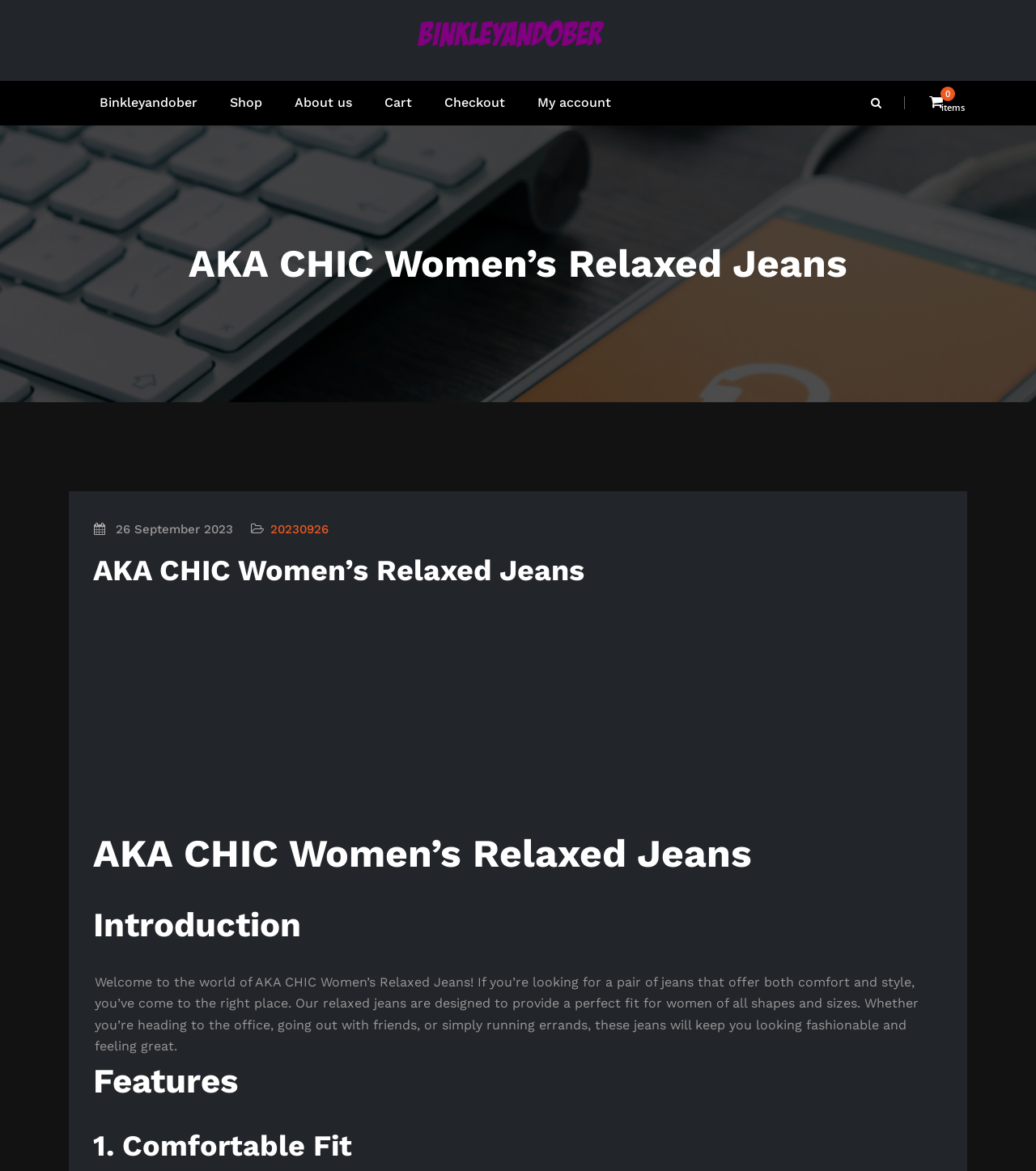Can you find and provide the title of the webpage?

AKA CHIC Women’s Relaxed Jeans